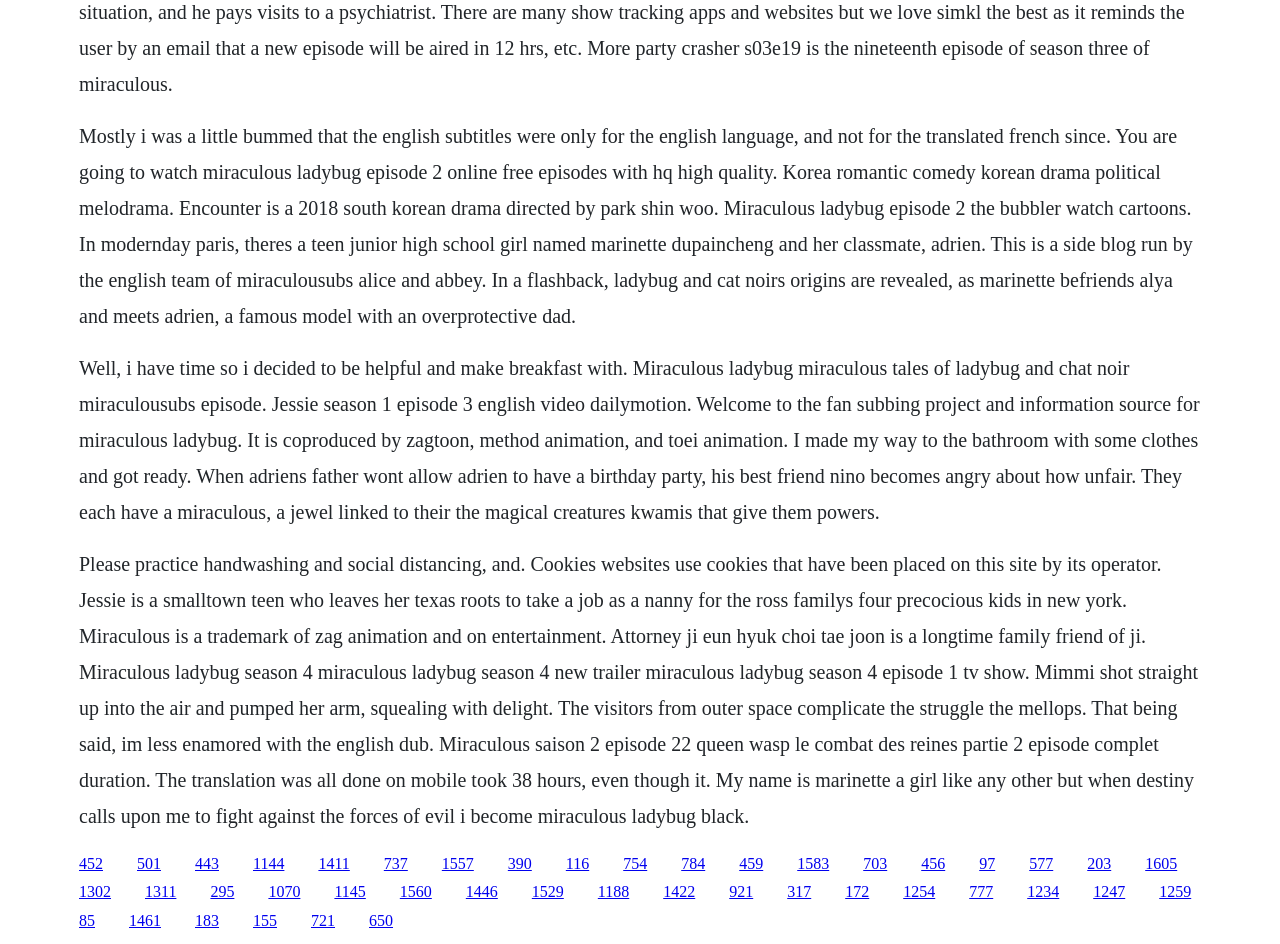Provide a one-word or one-phrase answer to the question:
What is the name of the drama directed by Park Shin Woo?

Encounter